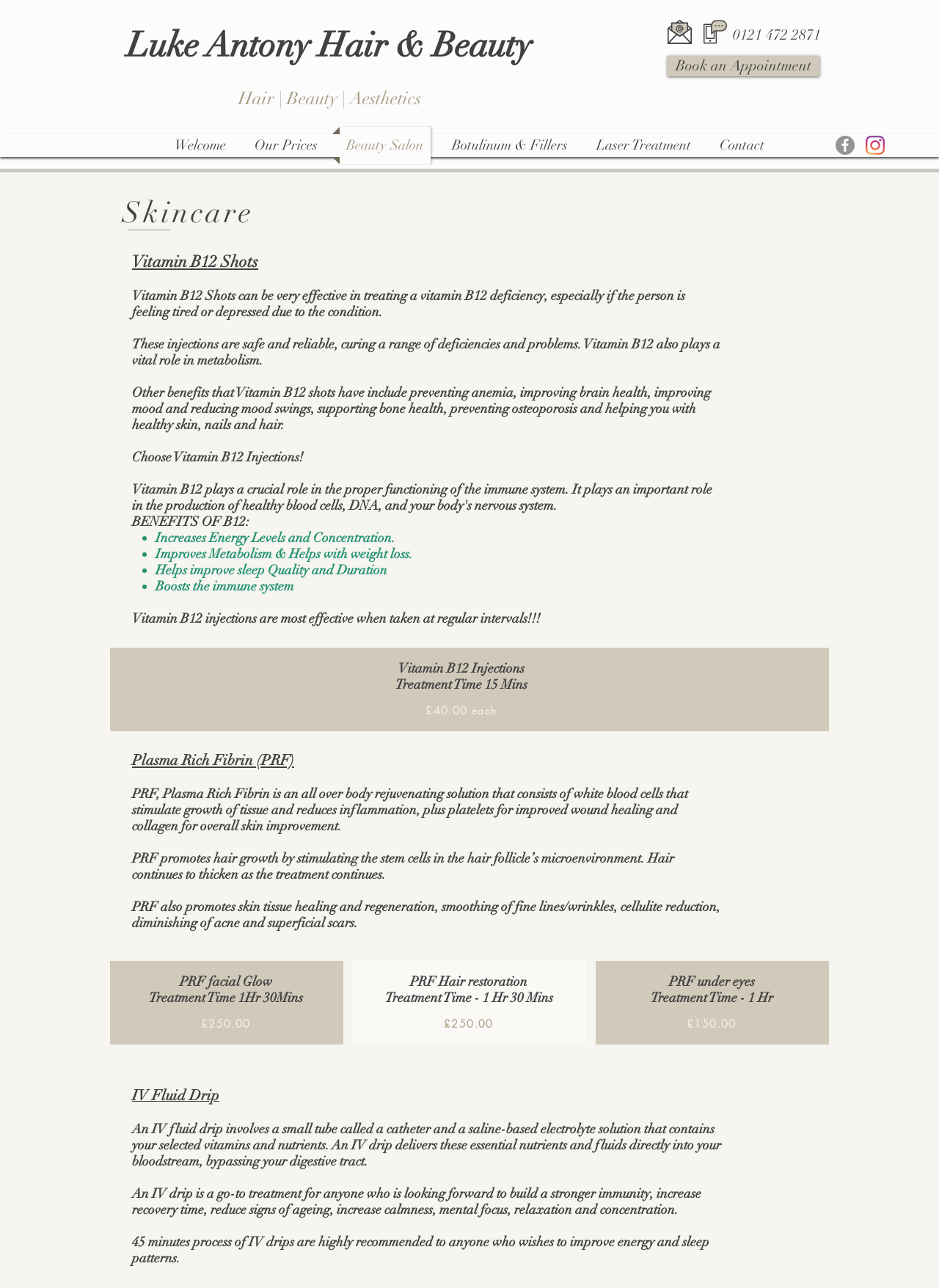Indicate the bounding box coordinates of the element that must be clicked to execute the instruction: "Learn about 'IV Fluid Drip' therapy". The coordinates should be given as four float numbers between 0 and 1, i.e., [left, top, right, bottom].

[0.141, 0.843, 0.768, 0.858]